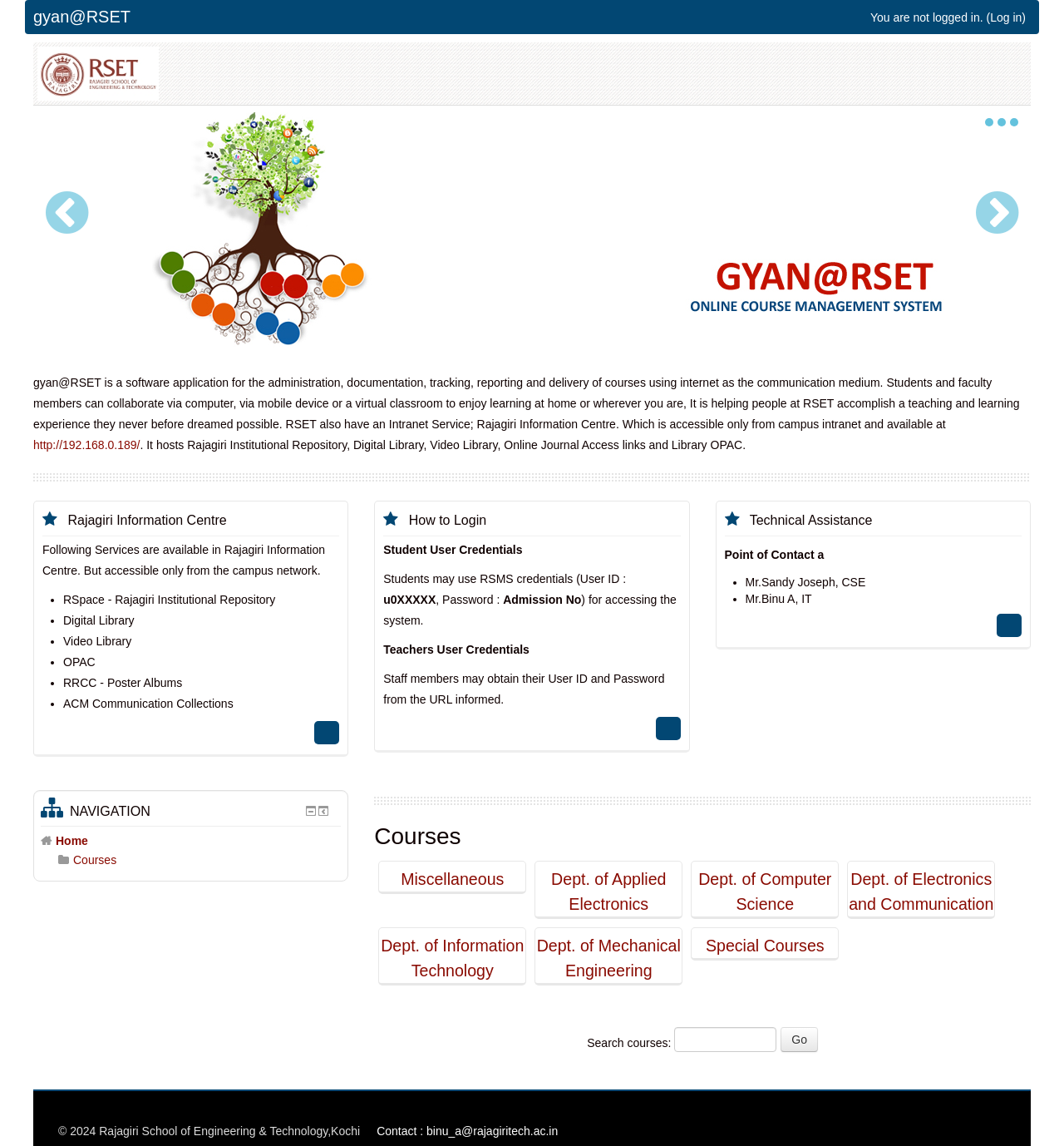What is the search function for?
Using the image, provide a concise answer in one word or a short phrase.

Search courses